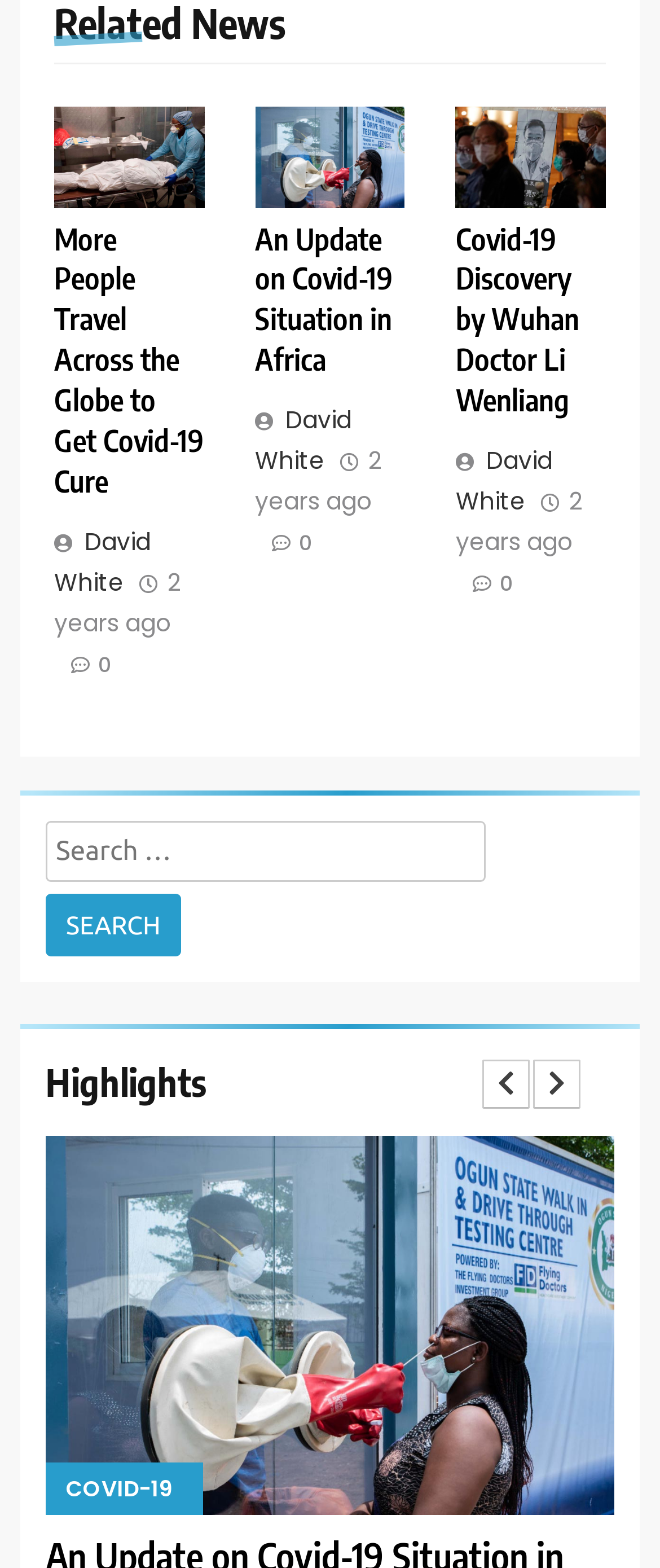Provide the bounding box coordinates of the area you need to click to execute the following instruction: "Read more about Covid-19 cure".

[0.082, 0.14, 0.308, 0.319]